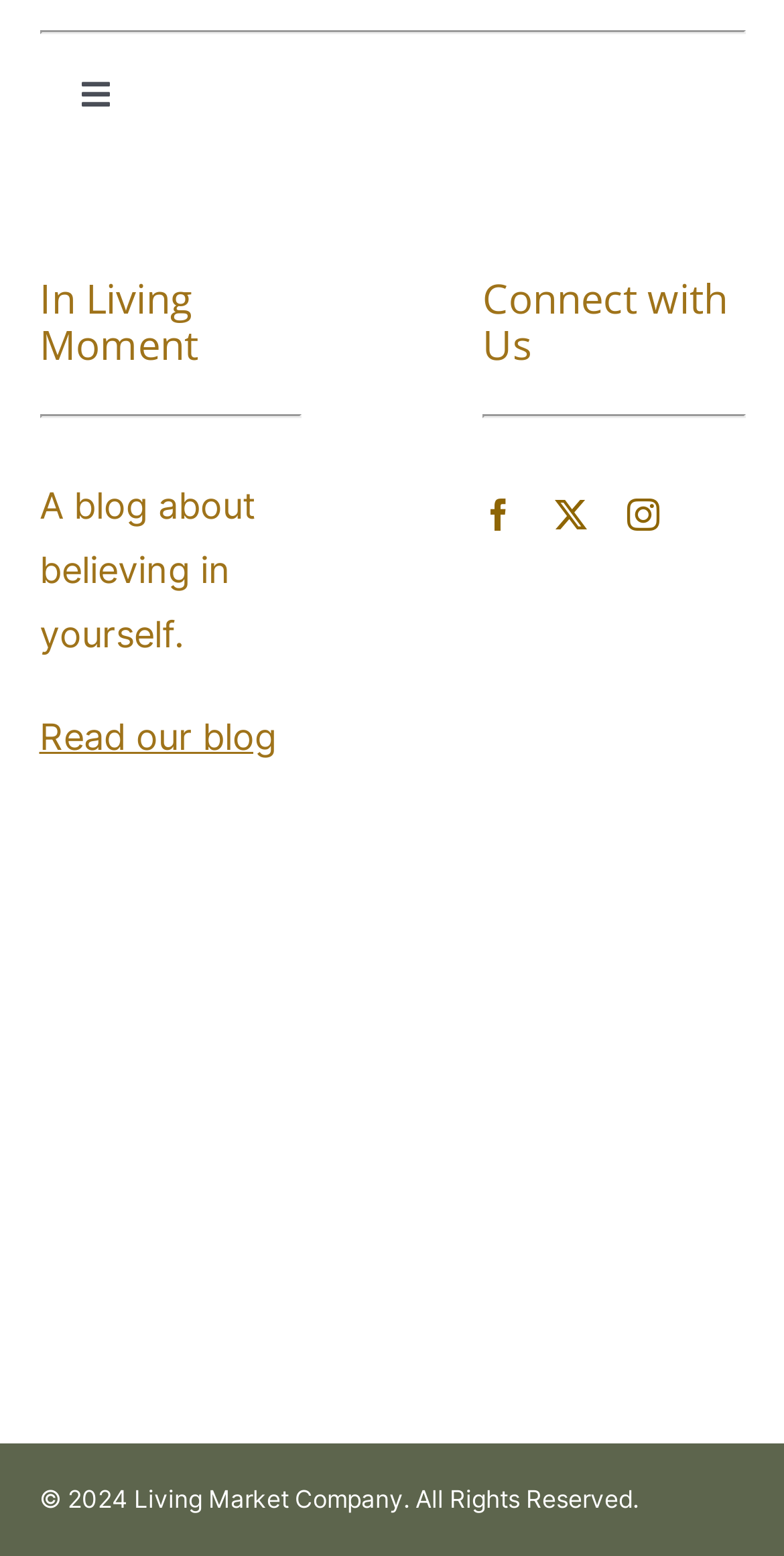Please provide a brief answer to the following inquiry using a single word or phrase:
How many navigation links are there?

6